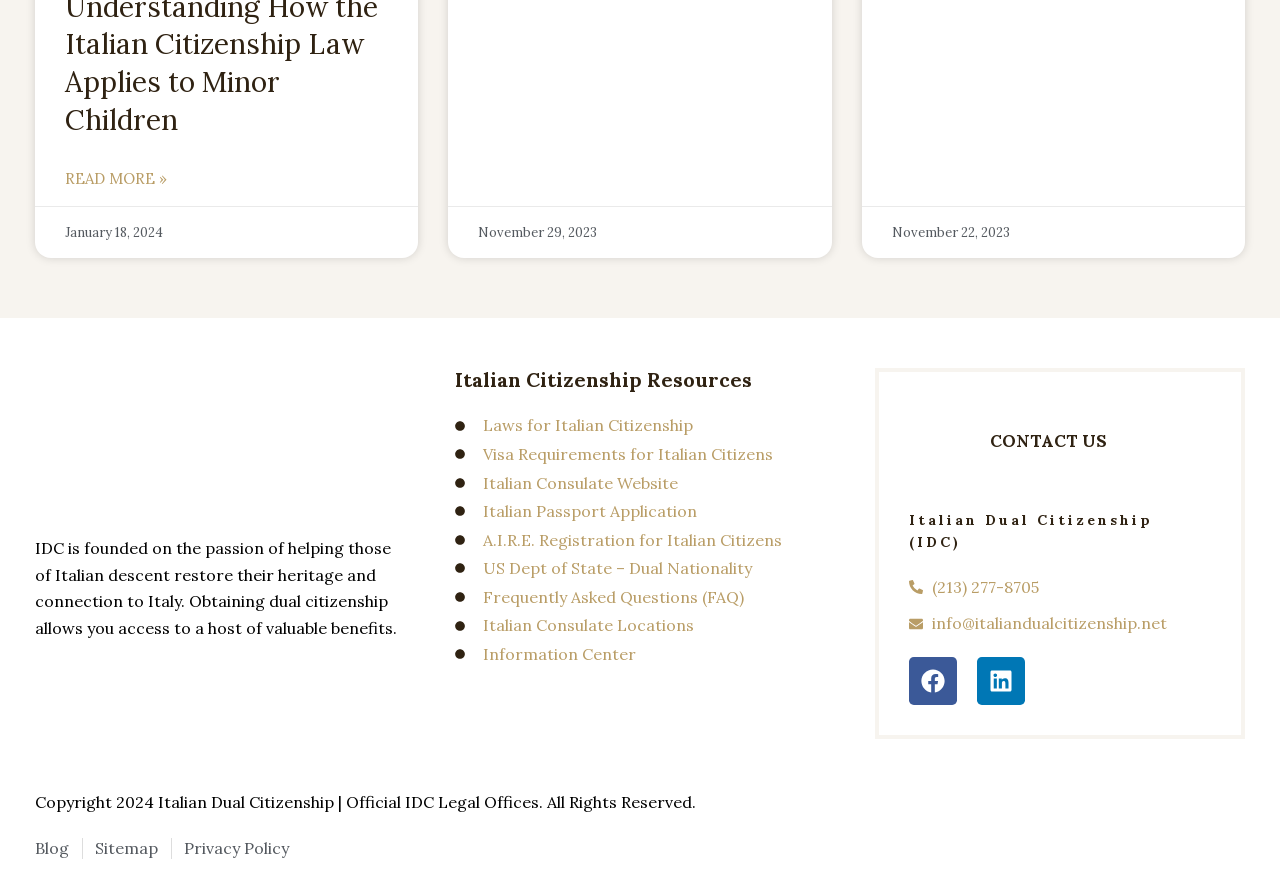Please identify the bounding box coordinates of the clickable element to fulfill the following instruction: "Read more about Italian citizenship law". The coordinates should be four float numbers between 0 and 1, i.e., [left, top, right, bottom].

[0.051, 0.193, 0.13, 0.21]